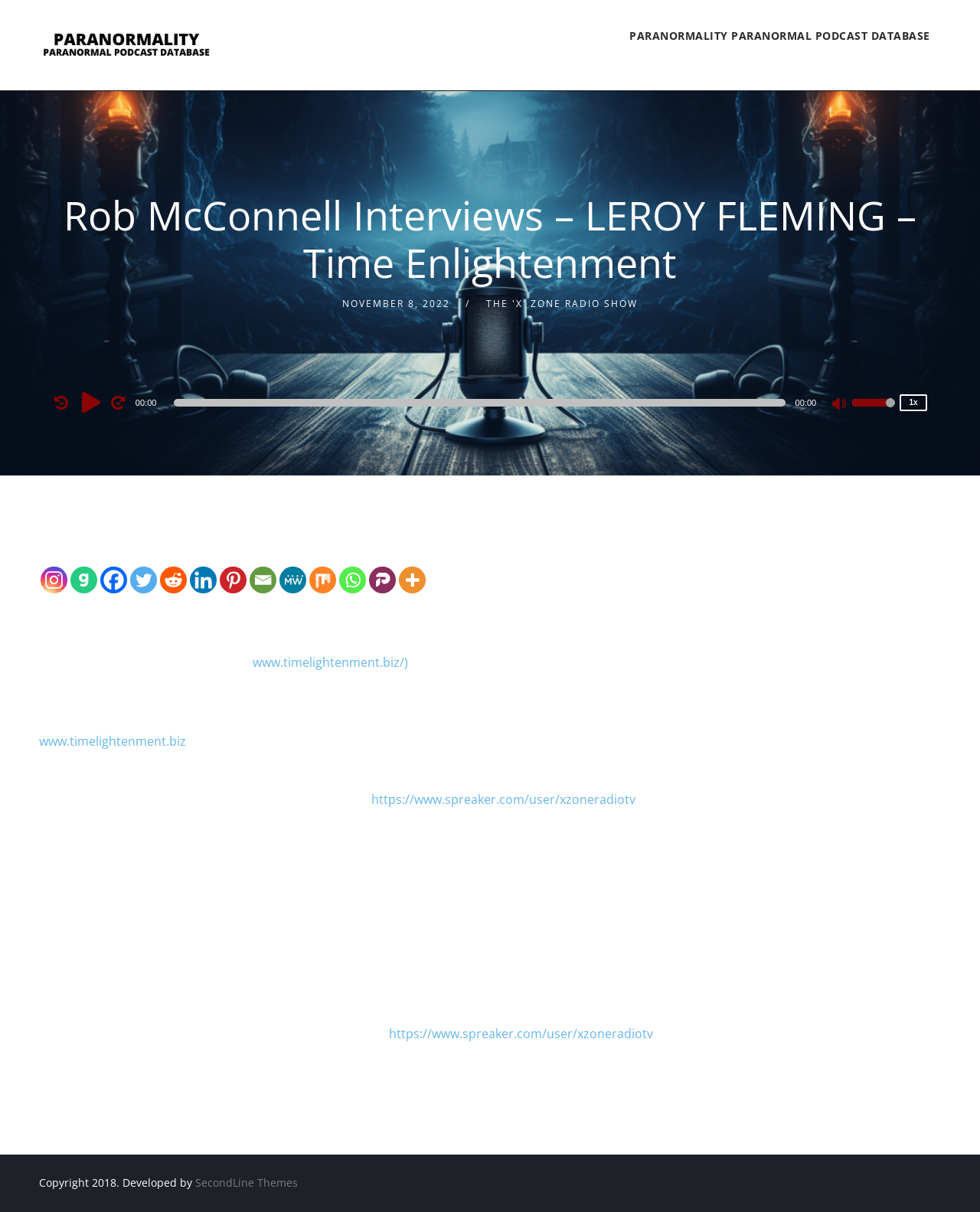What is the name of the radio show?
Based on the visual details in the image, please answer the question thoroughly.

I found the answer by looking at the heading 'Rob McConnell Interviews – LEROY FLEMING – Time Enlightenment' and the link 'THE 'X' ZONE RADIO SHOW' which suggests that the radio show is called 'The 'X' Zone Radio Show'.